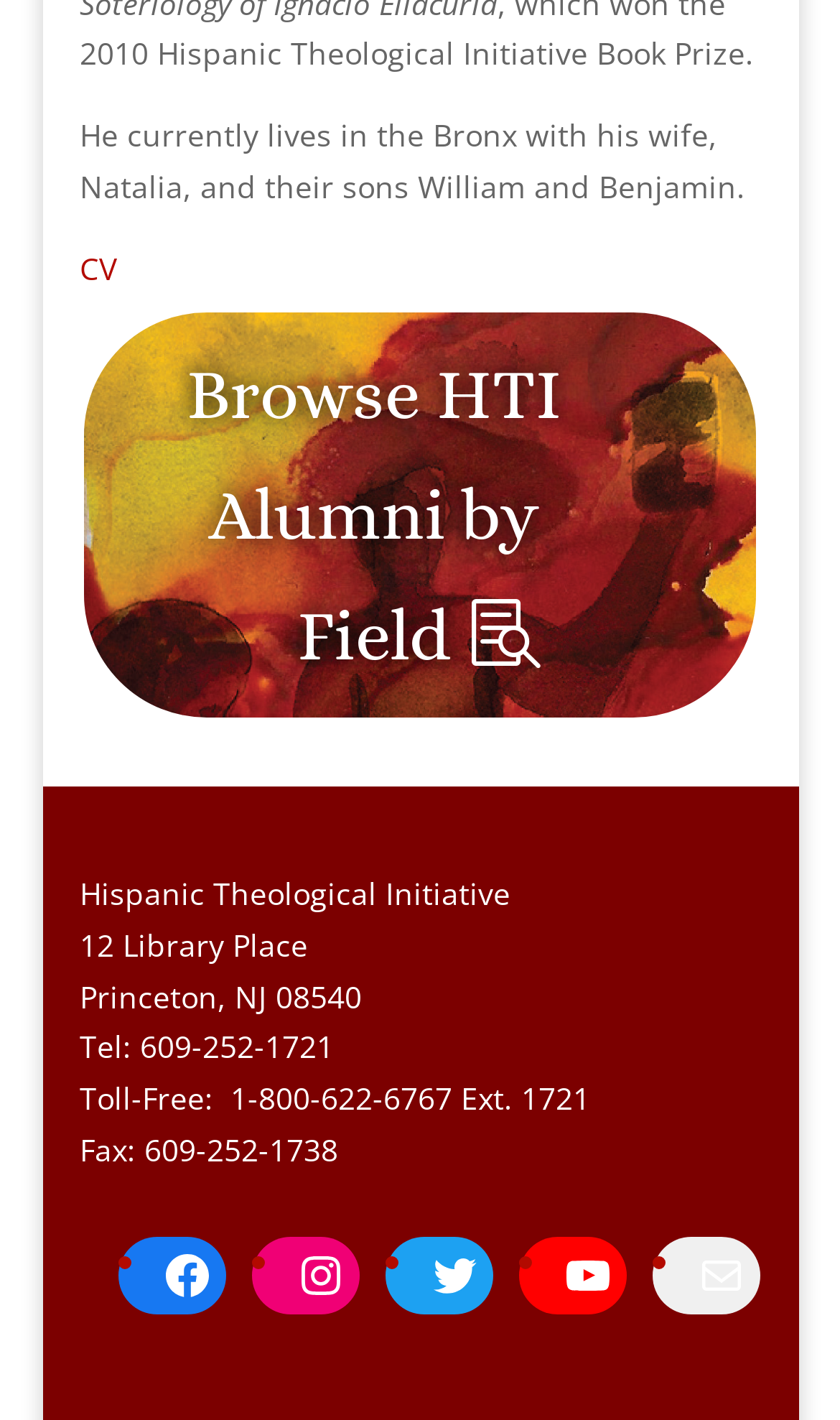What social media platforms are available?
Please answer using one word or phrase, based on the screenshot.

Facebook, Instagram, Twitter, YouTube